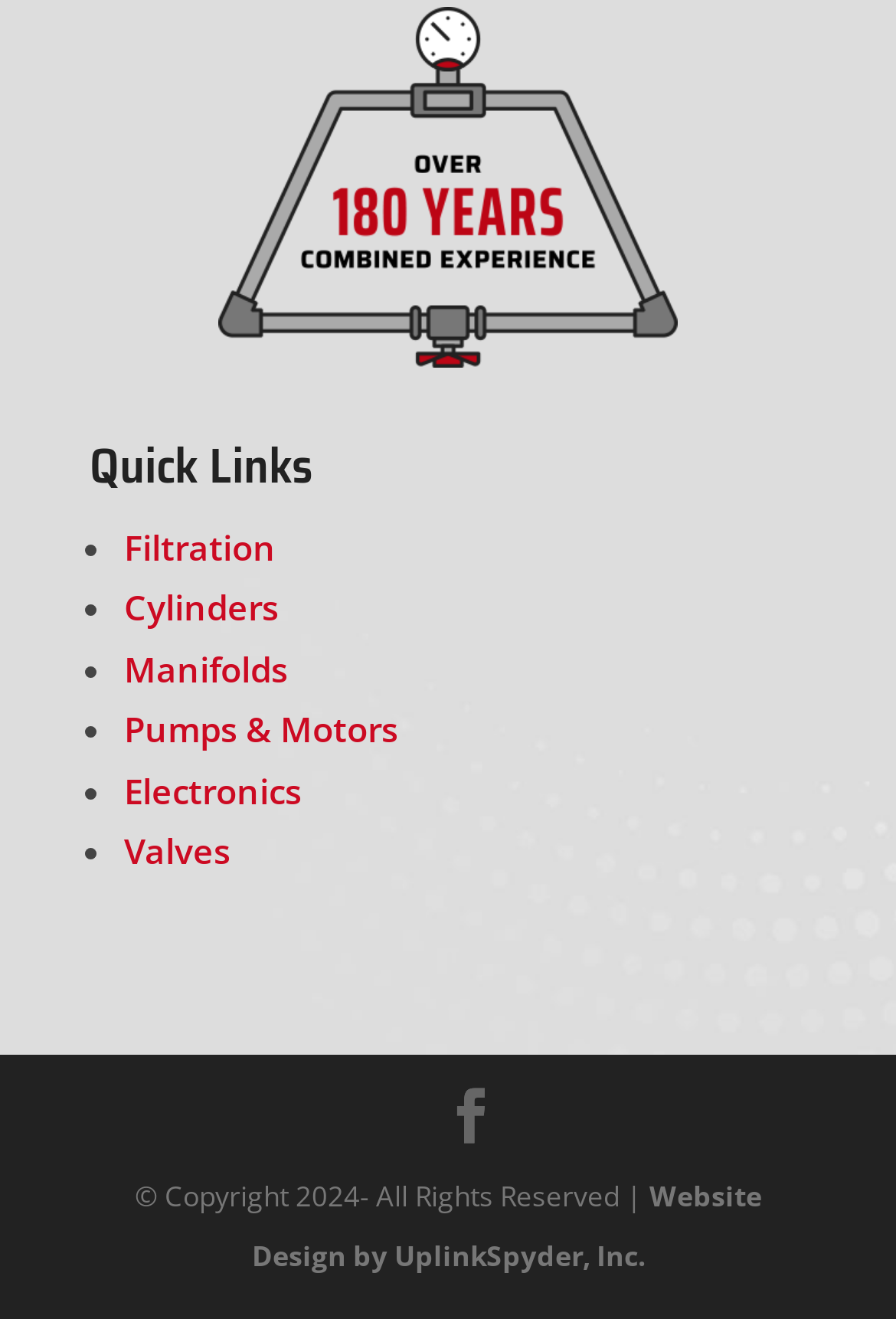Identify the bounding box coordinates for the UI element mentioned here: "Website Design by UplinkSpyder, Inc.". Provide the coordinates as four float values between 0 and 1, i.e., [left, top, right, bottom].

[0.281, 0.893, 0.85, 0.967]